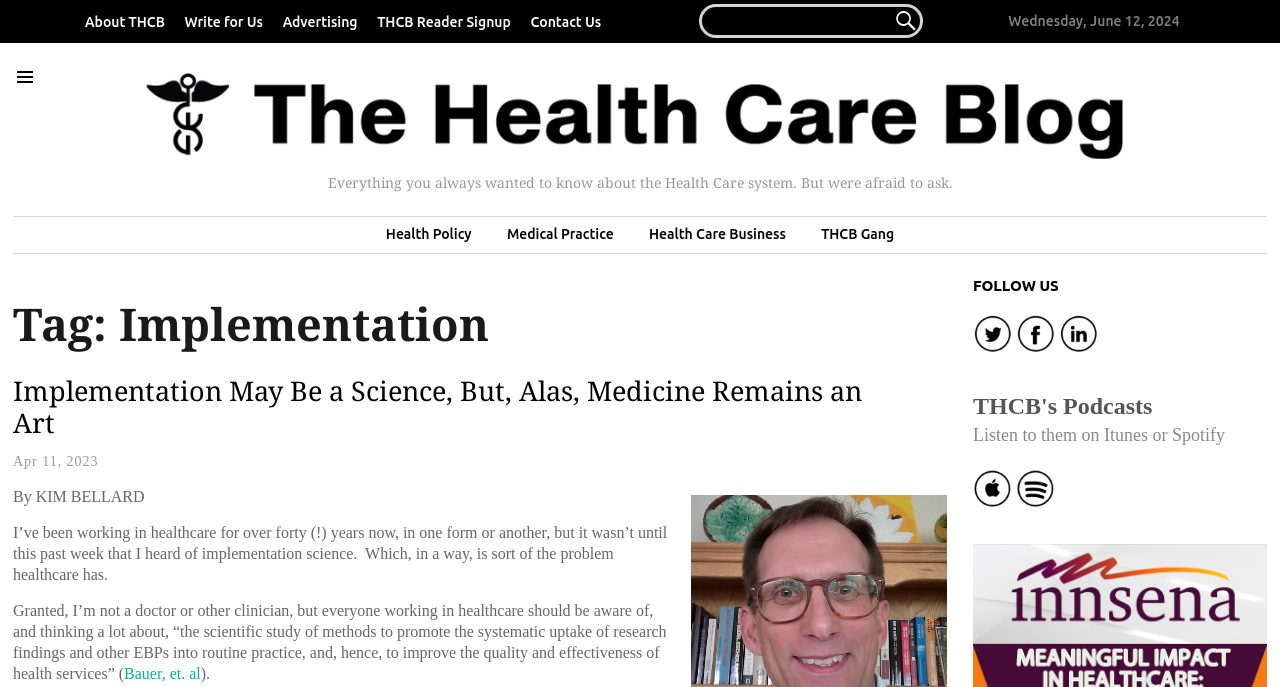What is the date of the current post?
Please provide a single word or phrase in response based on the screenshot.

Apr 11, 2023